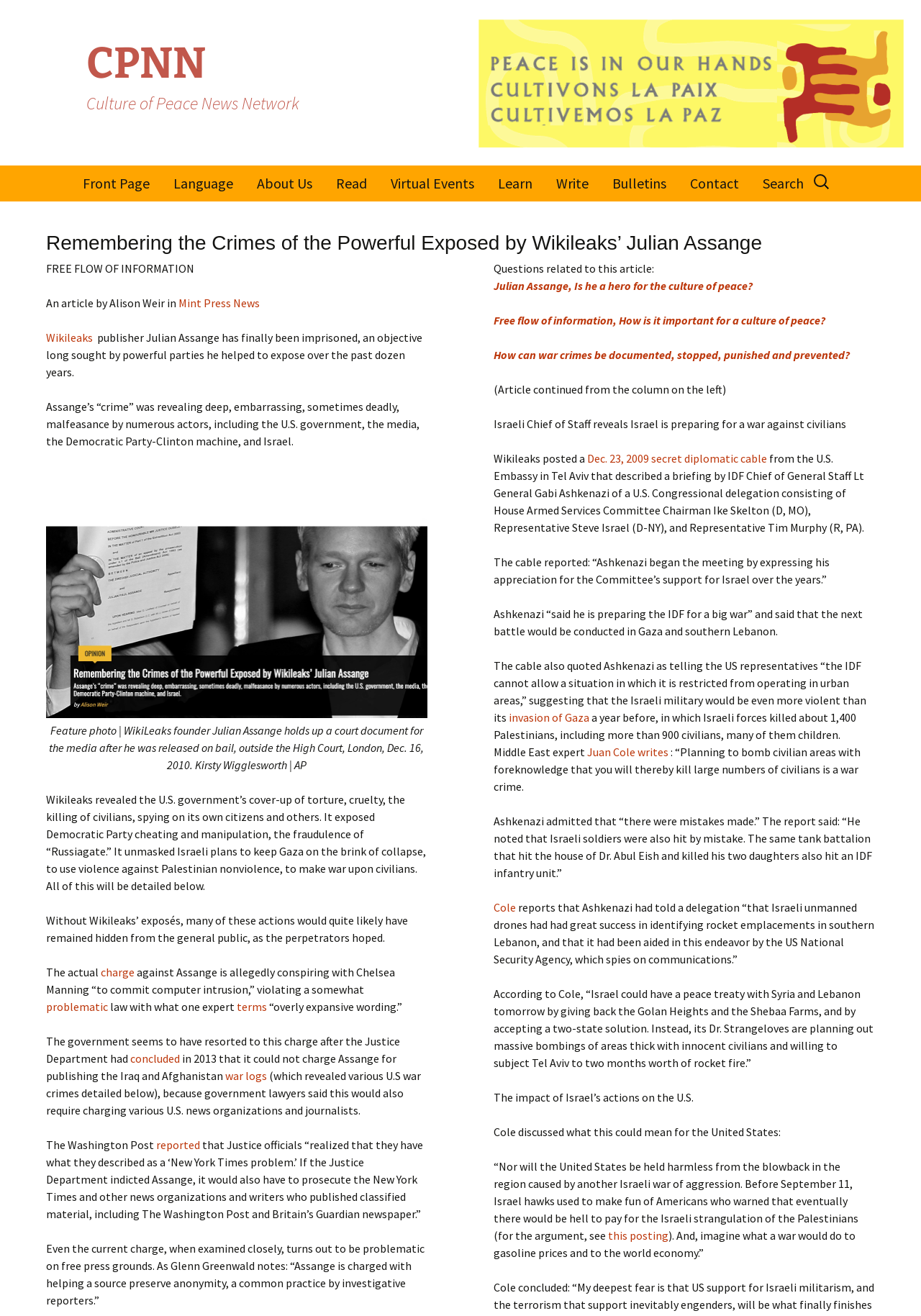Extract the bounding box coordinates for the UI element described by the text: "Submit a Comment". The coordinates should be in the form of [left, top, right, bottom] with values between 0 and 1.

[0.592, 0.235, 0.748, 0.262]